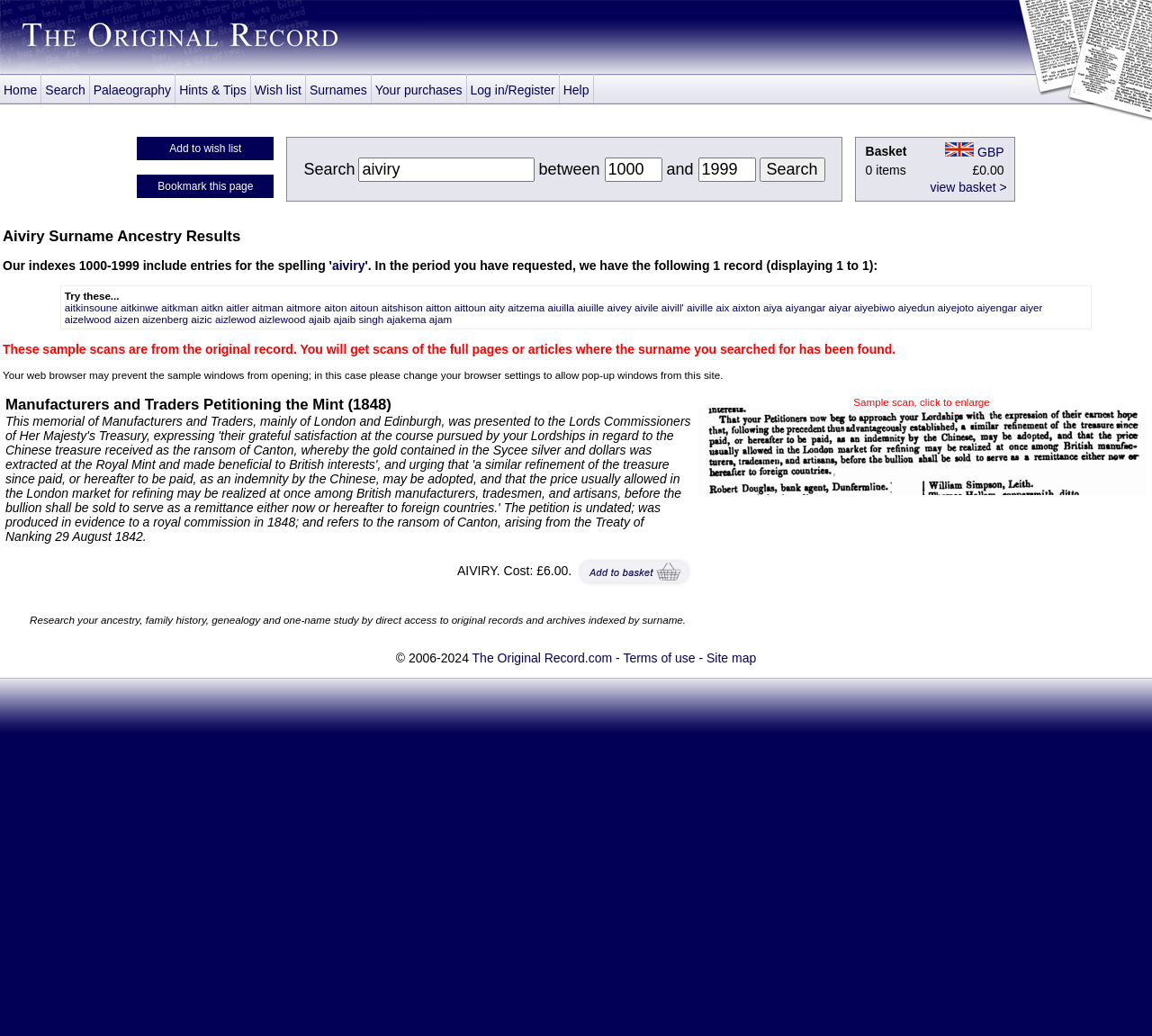Please determine the bounding box of the UI element that matches this description: Wish list. The coordinates should be given as (top-left x, top-left y, bottom-right x, bottom-right y), with all values between 0 and 1.

[0.218, 0.071, 0.266, 0.099]